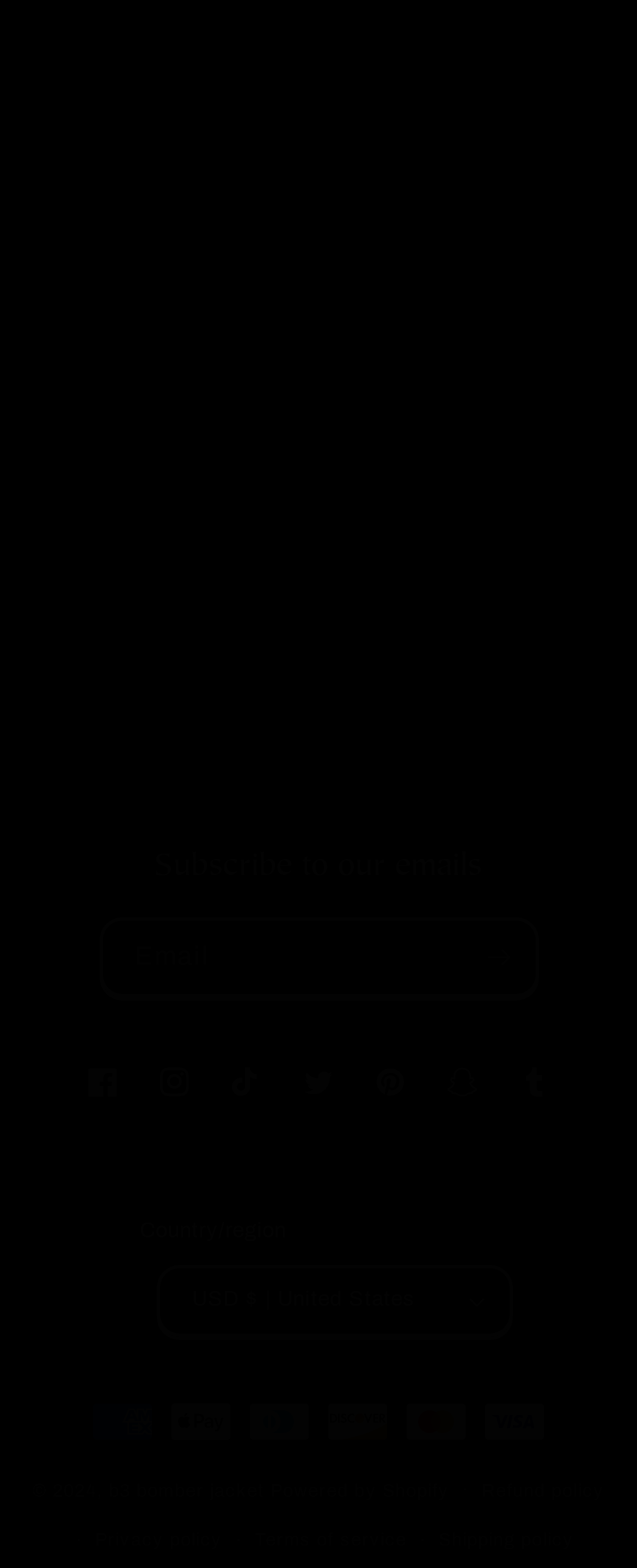What types of payment methods are accepted on this website? Based on the screenshot, please respond with a single word or phrase.

7 types